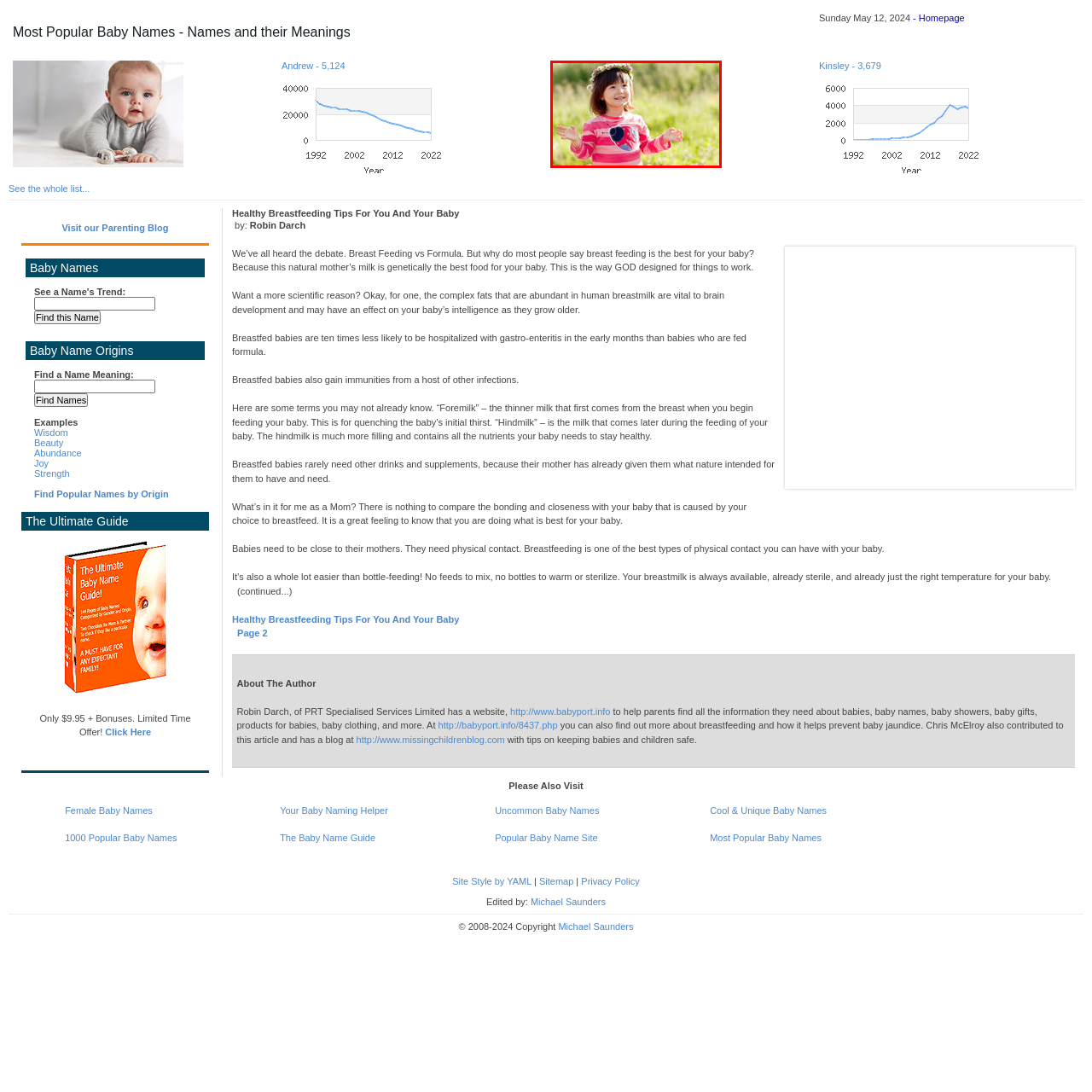Draft a detailed caption for the image located inside the red outline.

A joyful young girl stands outdoors, surrounded by a lush green background. She wears a cheerful pink-striped shirt adorned with a colorful heart design, and her hair is beautifully decorated with a floral crown, adding to her playful appearance. With her arms raised in a lively gesture, she exudes a sense of happiness and innocence, embodying the carefree spirit of childhood. The warm sunlight gently illuminates her face, enhancing the delightful moment captured in this serene natural setting.